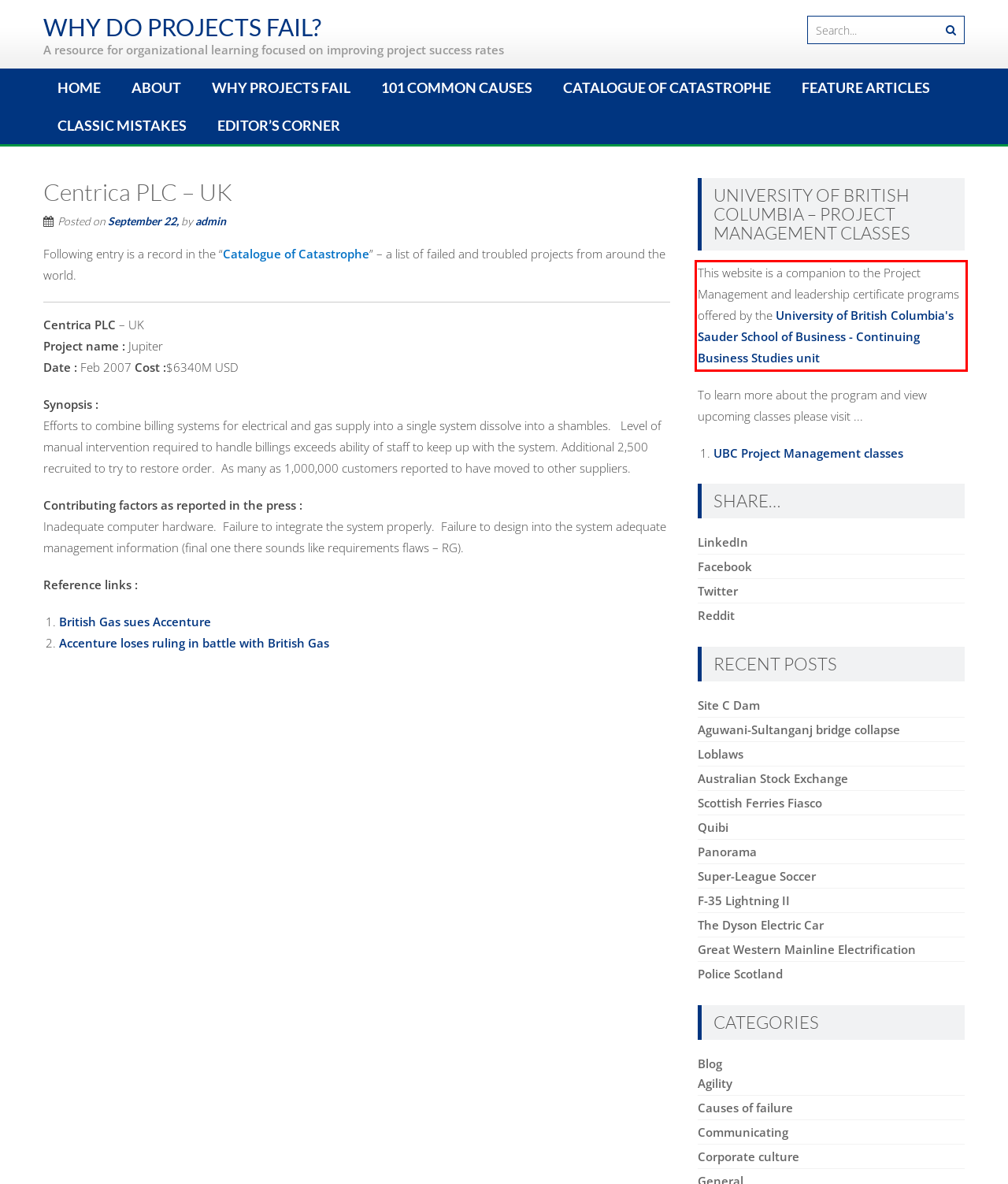Using the provided webpage screenshot, identify and read the text within the red rectangle bounding box.

This website is a companion to the Project Management and leadership certificate programs offered by the University of British Columbia's Sauder School of Business - Continuing Business Studies unit